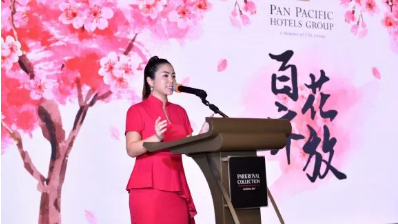Please give a succinct answer using a single word or phrase:
What is the cultural significance of the backdrop design?

Lunar New Year